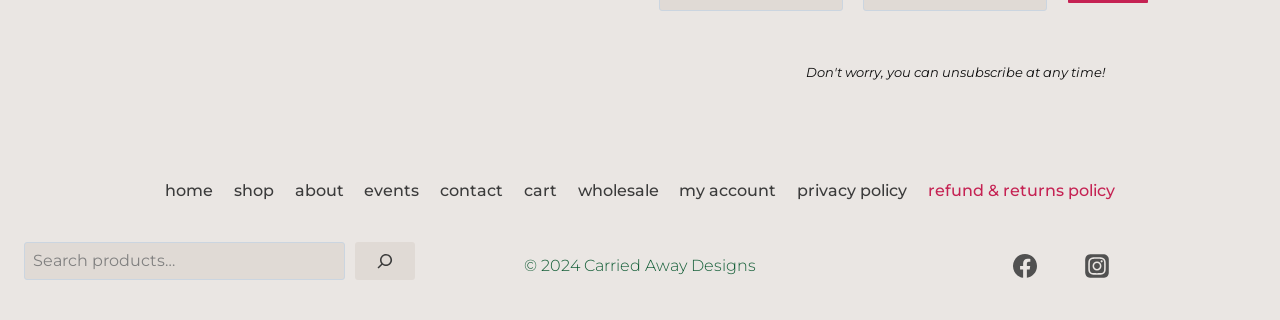How many links are there in the footer navigation?
Please answer the question with a detailed and comprehensive explanation.

I counted the links in the footer navigation section and found that there are 9 links, including 'home', 'shop', 'about', 'events', 'contact', 'cart', 'wholesale', 'my account', and 'refund & returns policy'.